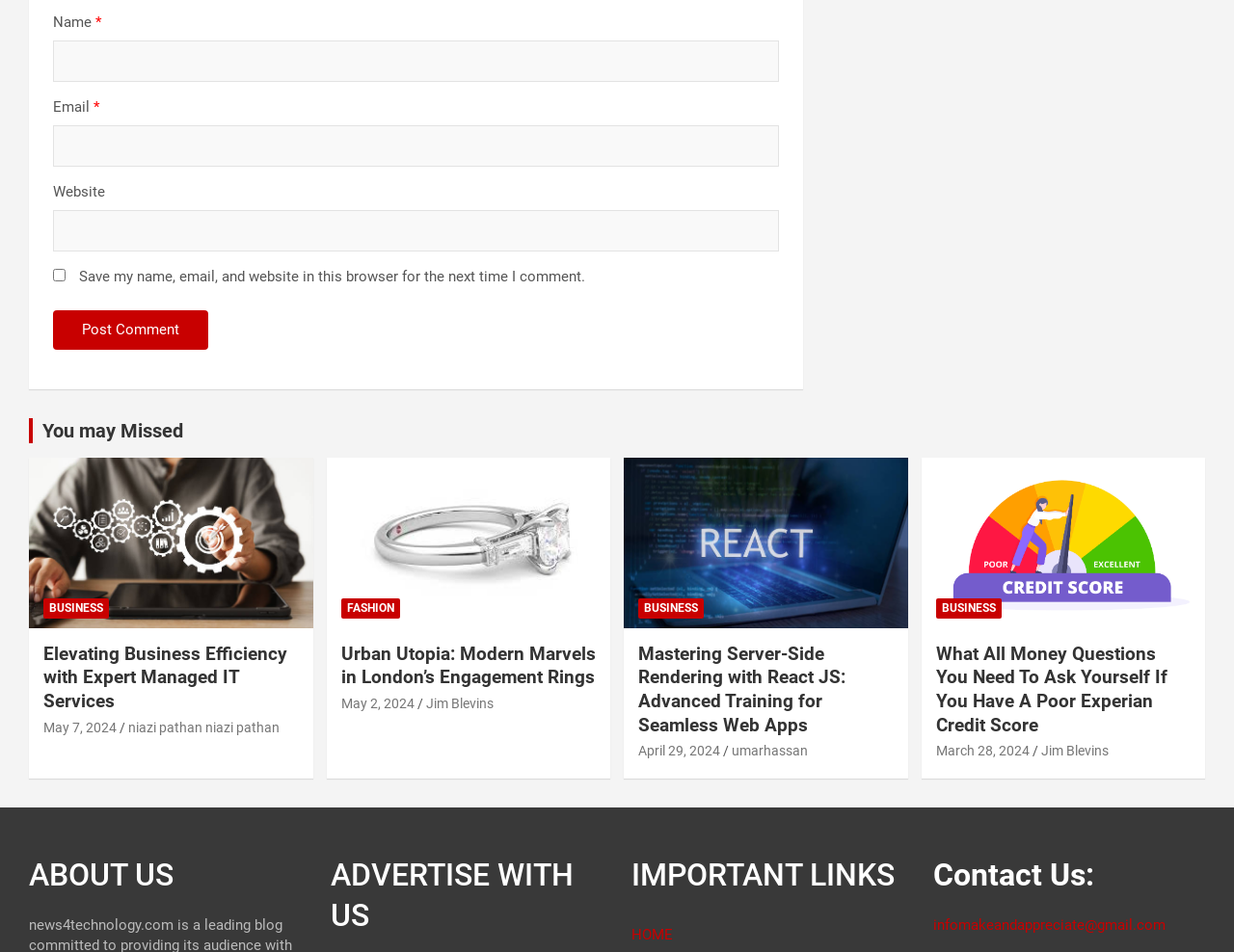From the webpage screenshot, identify the region described by Jim Blevins. Provide the bounding box coordinates as (top-left x, top-left y, bottom-right x, bottom-right y), with each value being a floating point number between 0 and 1.

[0.843, 0.781, 0.898, 0.797]